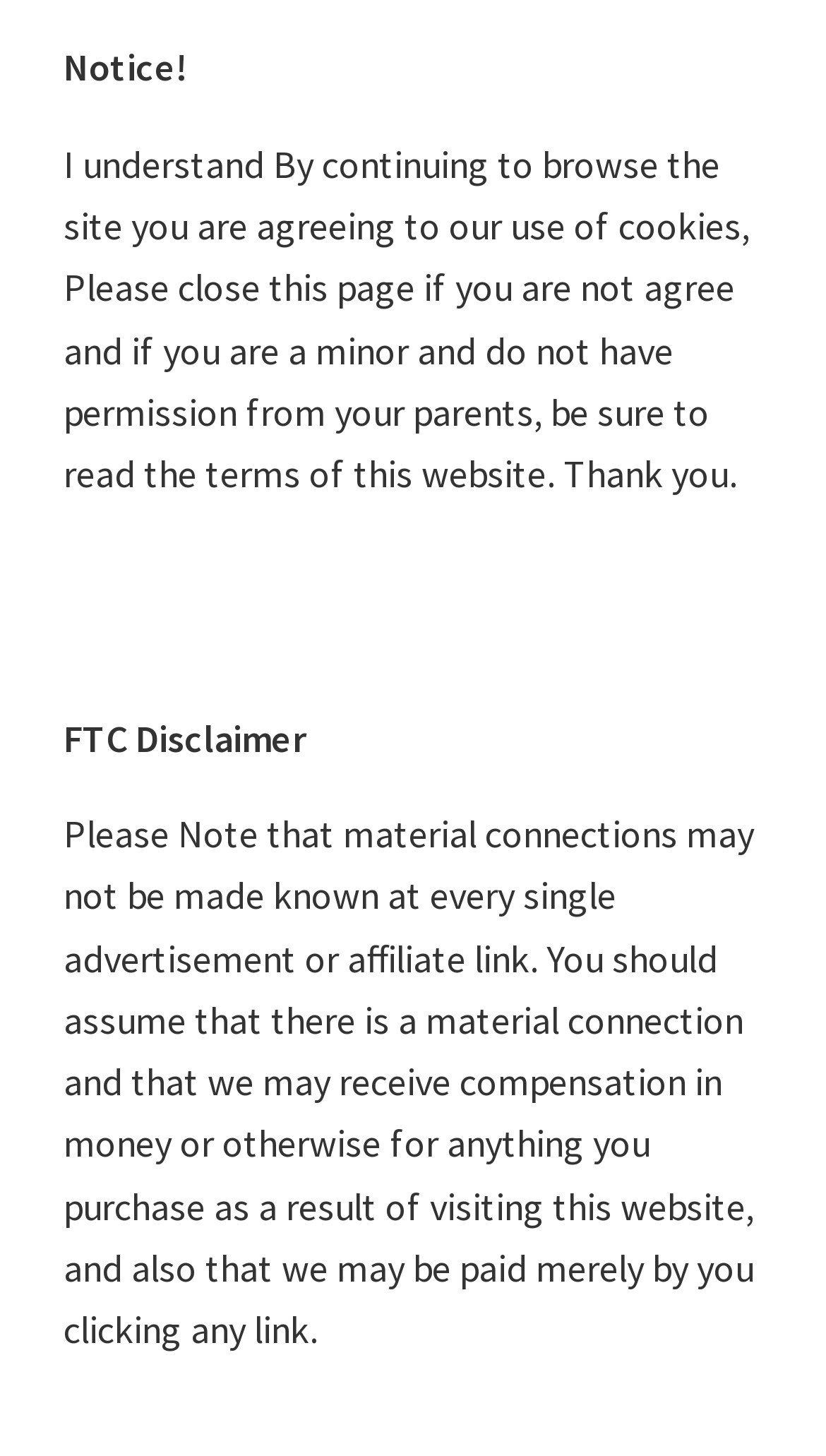Respond to the question with just a single word or phrase: 
What is the relationship between the two 'Facebook fun page' links?

Same target